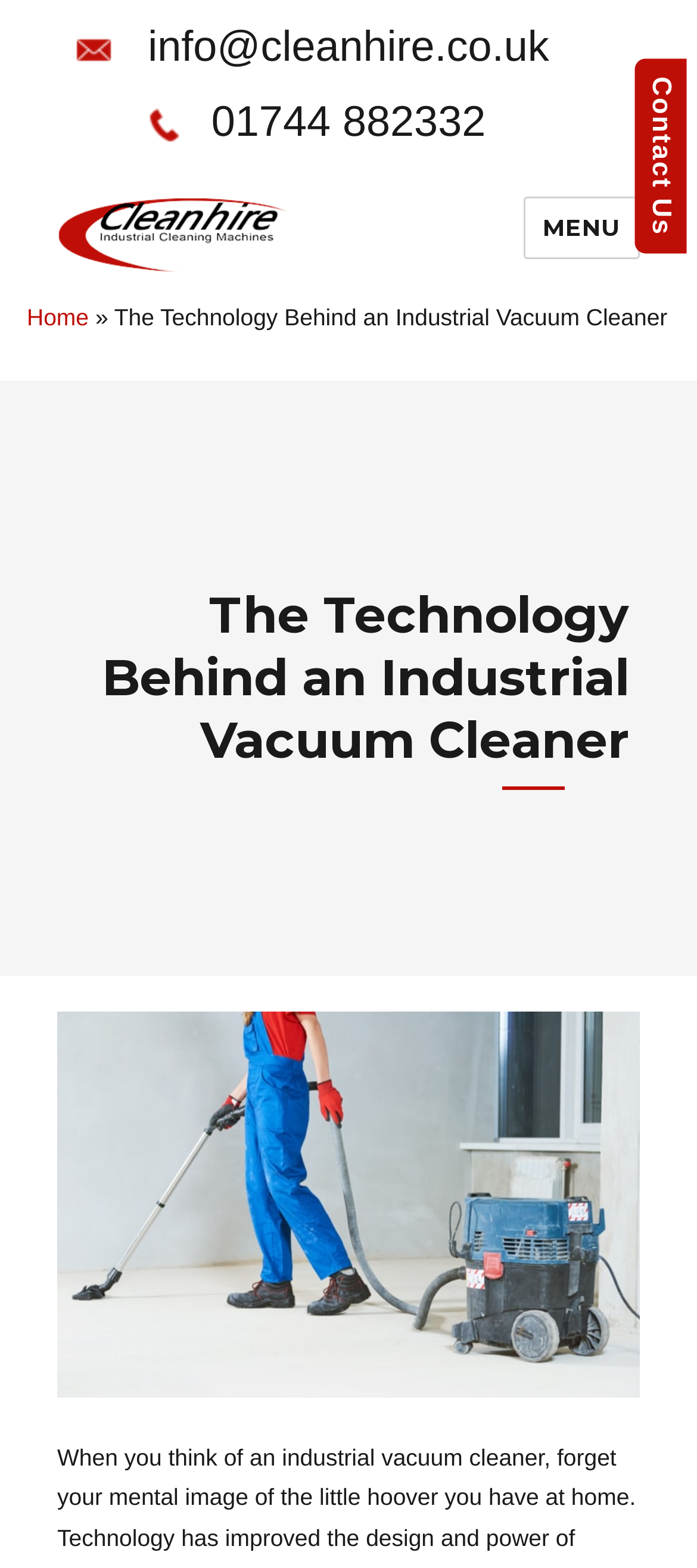What is the main topic of the webpage?
Could you give a comprehensive explanation in response to this question?

I determined the main topic by looking at the header element with the text 'The Technology Behind an Industrial Vacuum Cleaner' which is a prominent element on the webpage.